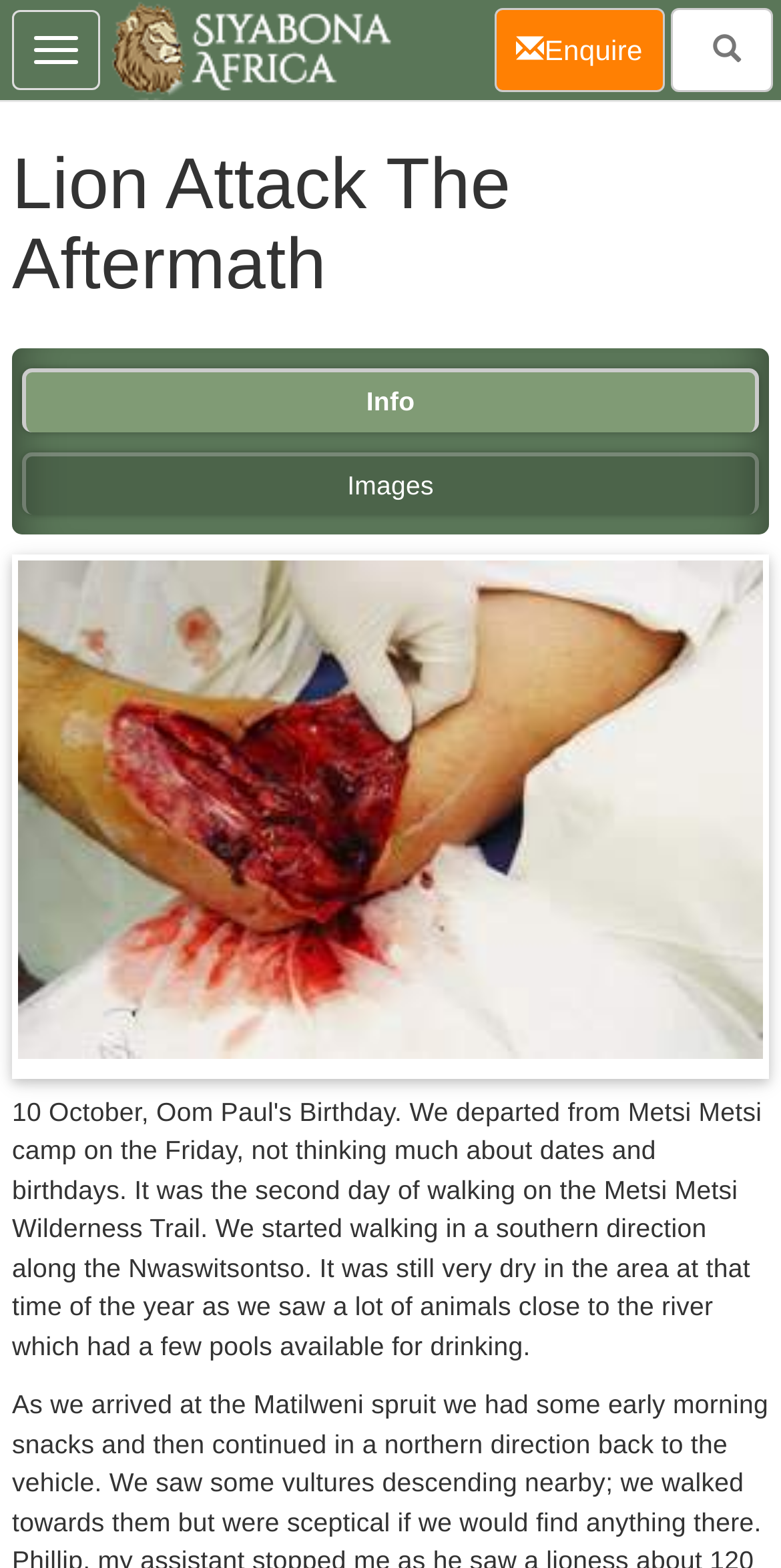Please provide a comprehensive response to the question below by analyzing the image: 
How many links are present in the top navigation bar?

There are three links present in the top navigation bar: 'home', 'Enquire', and an empty link.